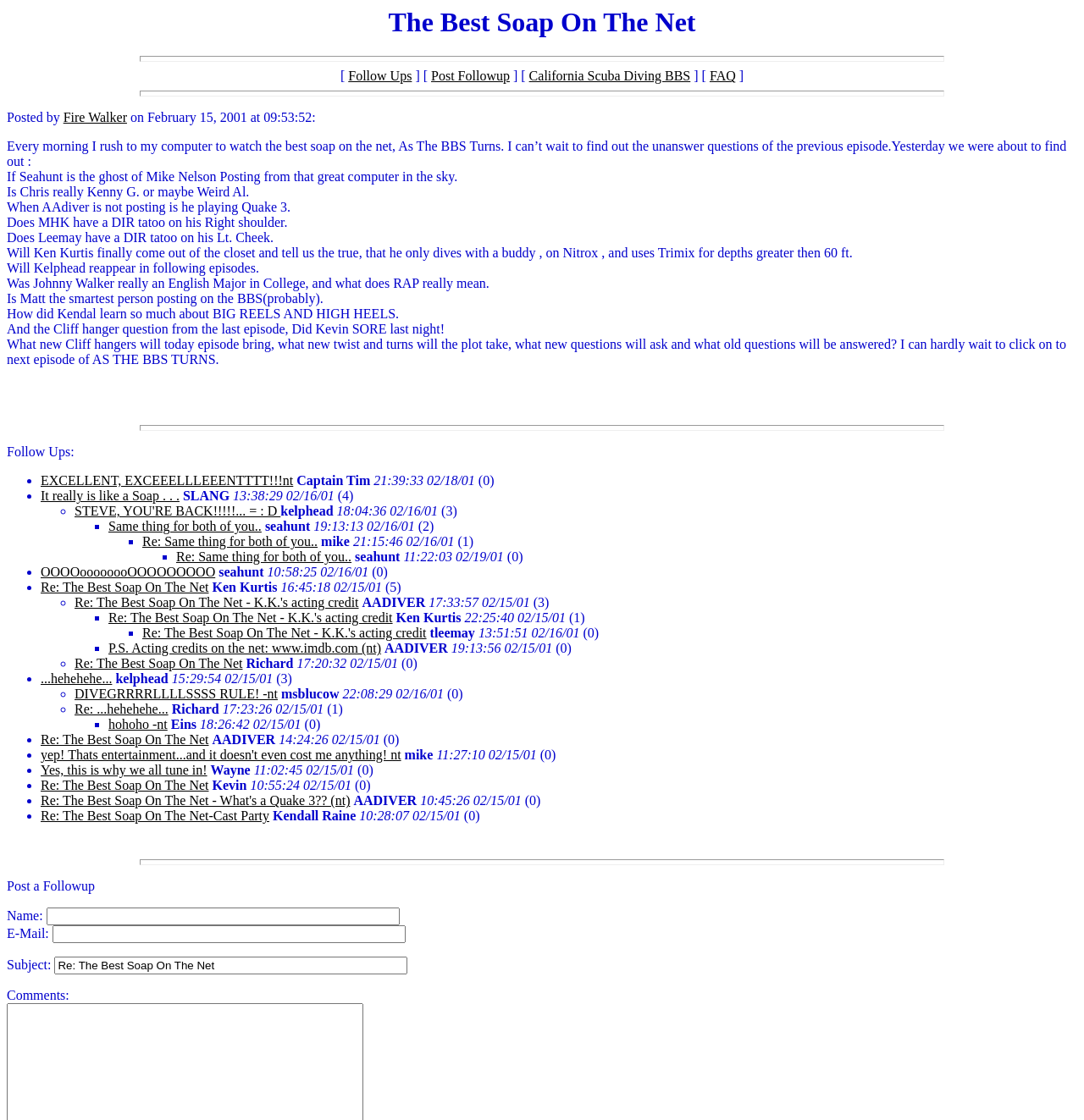How many follow-up posts are there?
Based on the image, please offer an in-depth response to the question.

The question can be answered by counting the number of follow-up posts, which are indicated by the list markers '•', '◦', and '■' and the corresponding links and text.